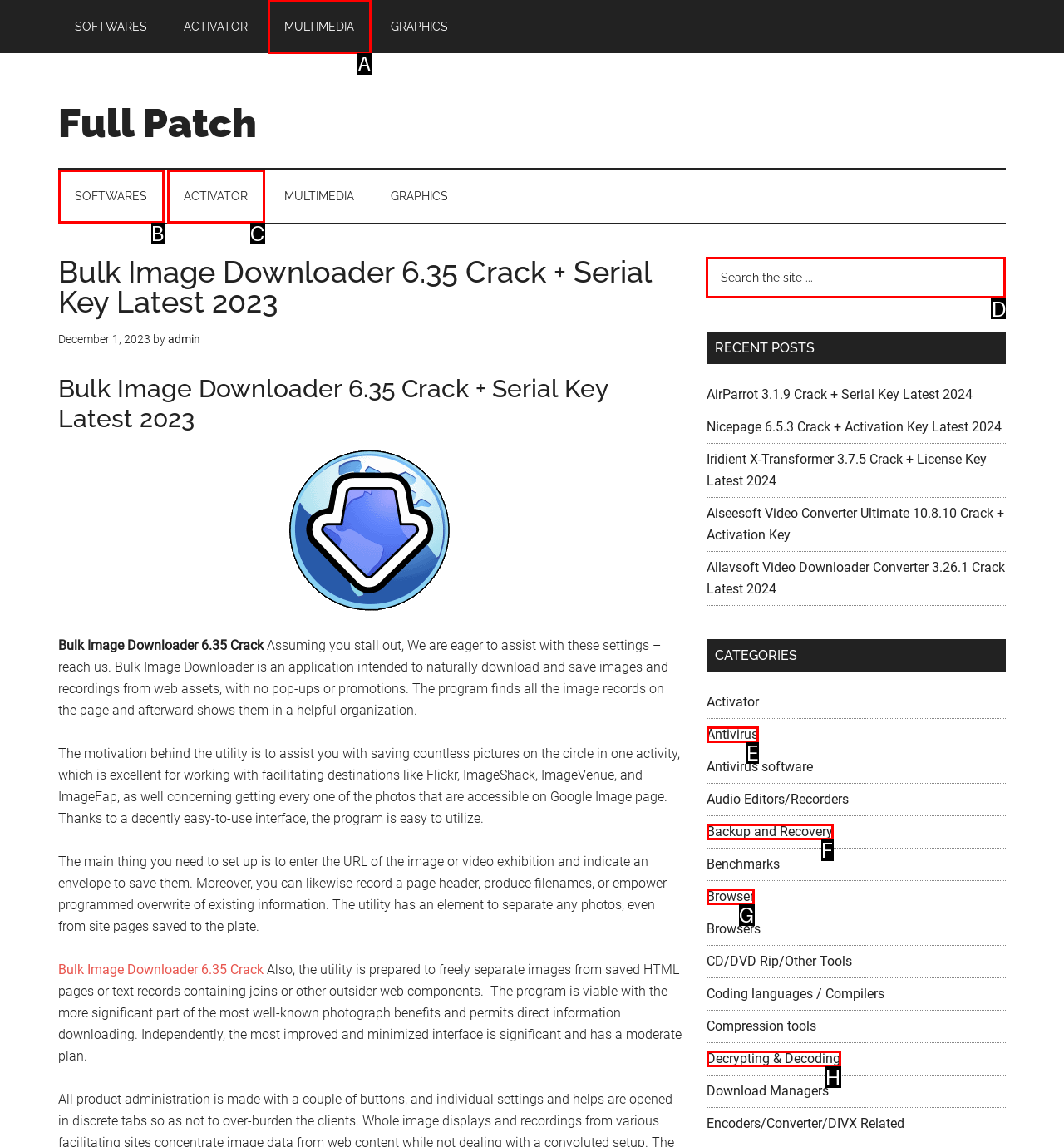Tell me which element should be clicked to achieve the following objective: Search the site
Reply with the letter of the correct option from the displayed choices.

D